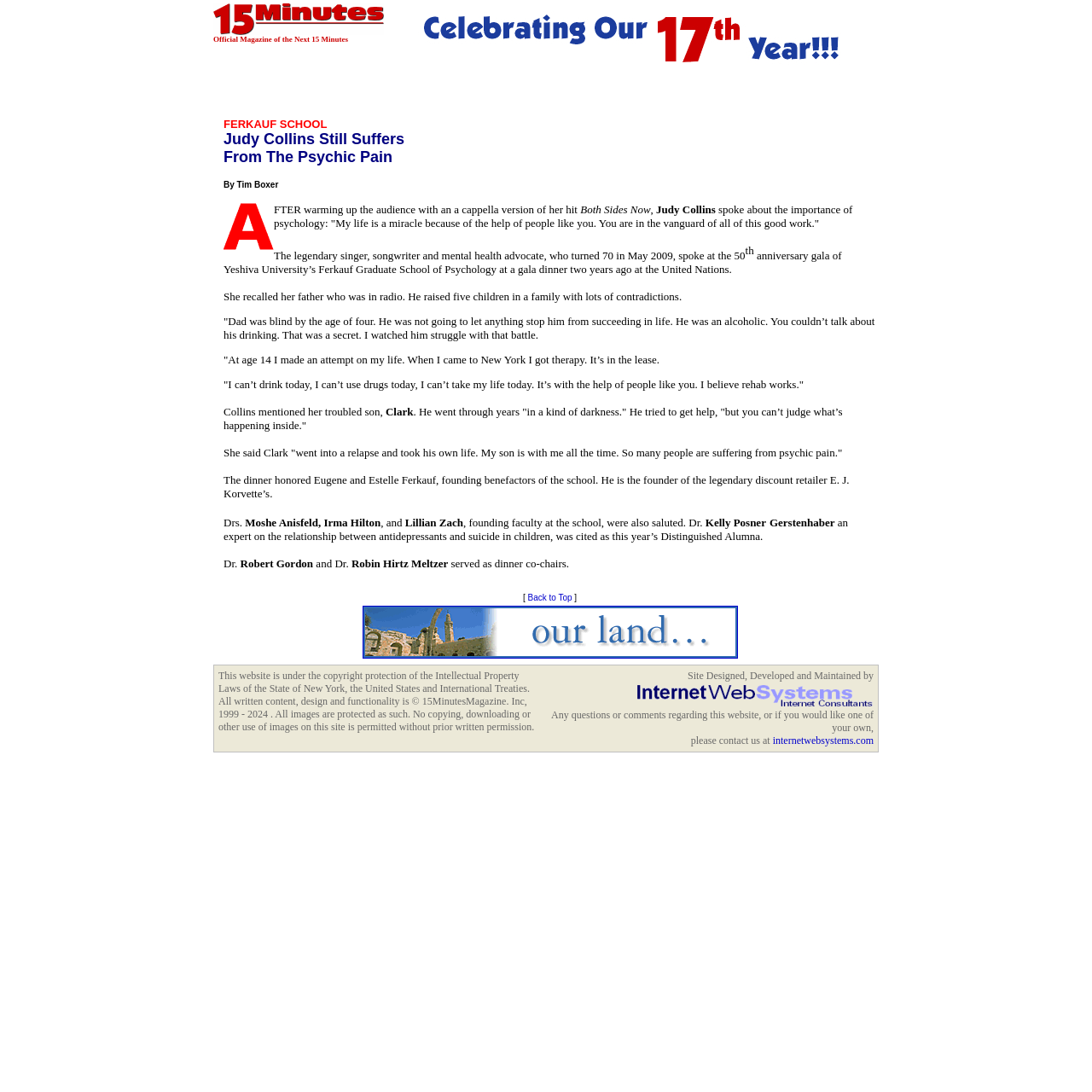Identify the bounding box coordinates for the UI element described as follows: "ABOUT US". Ensure the coordinates are four float numbers between 0 and 1, formatted as [left, top, right, bottom].

None